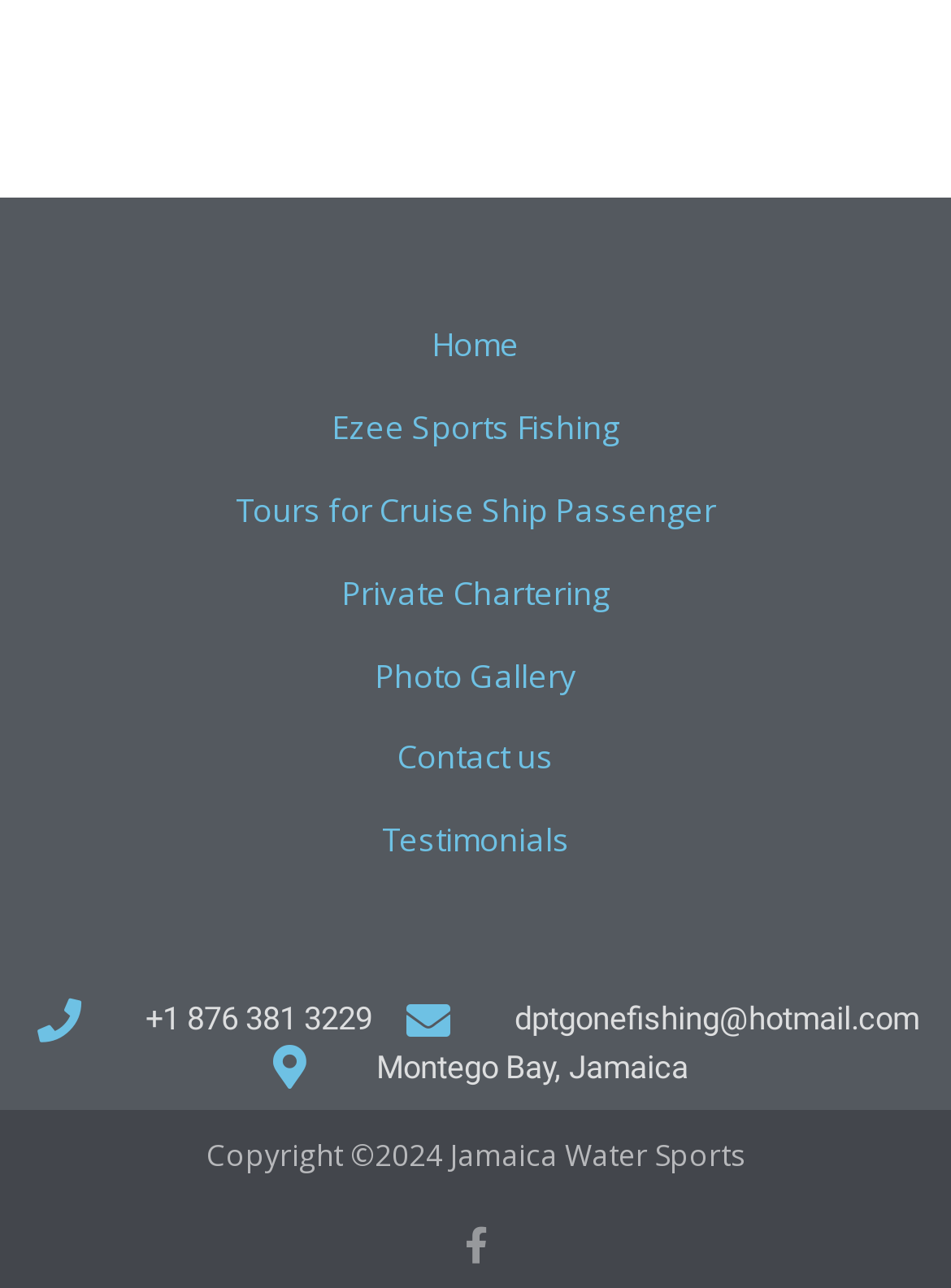Please specify the bounding box coordinates of the clickable region to carry out the following instruction: "Check out the Franchise Opportunity". The coordinates should be four float numbers between 0 and 1, in the format [left, top, right, bottom].

None